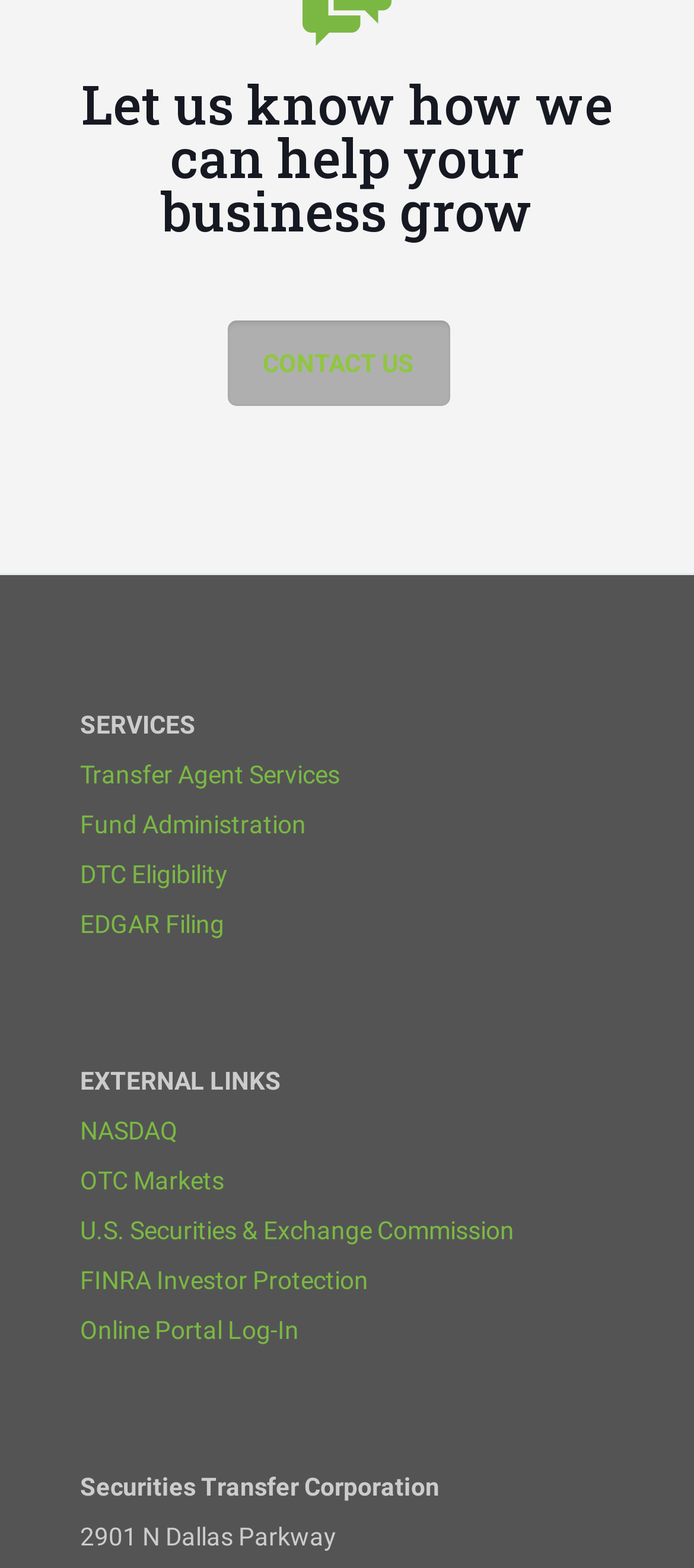What is the company's address?
Based on the screenshot, answer the question with a single word or phrase.

2901 N Dallas Parkway